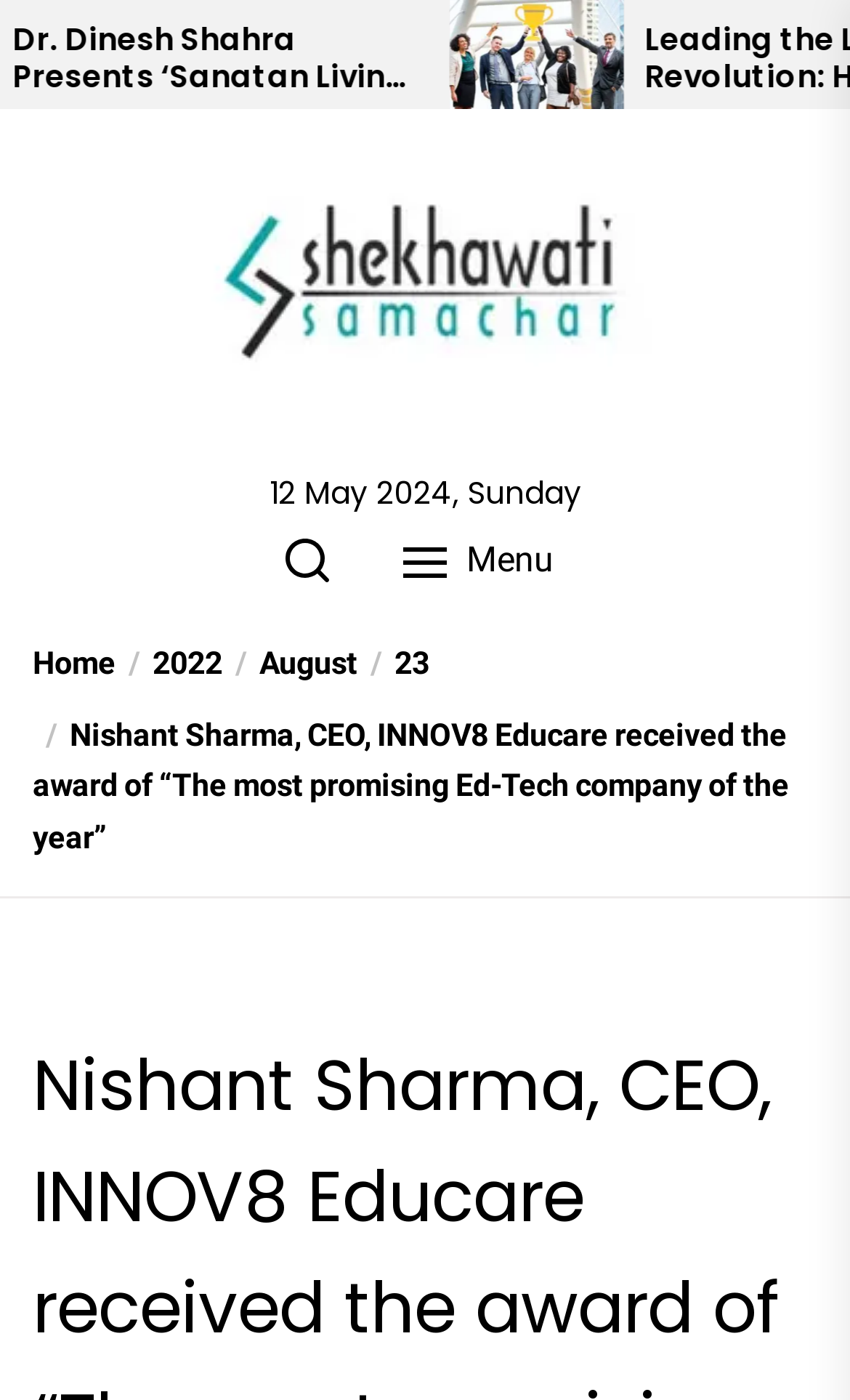Locate the bounding box coordinates of the clickable area needed to fulfill the instruction: "View menu".

[0.436, 0.37, 0.703, 0.432]